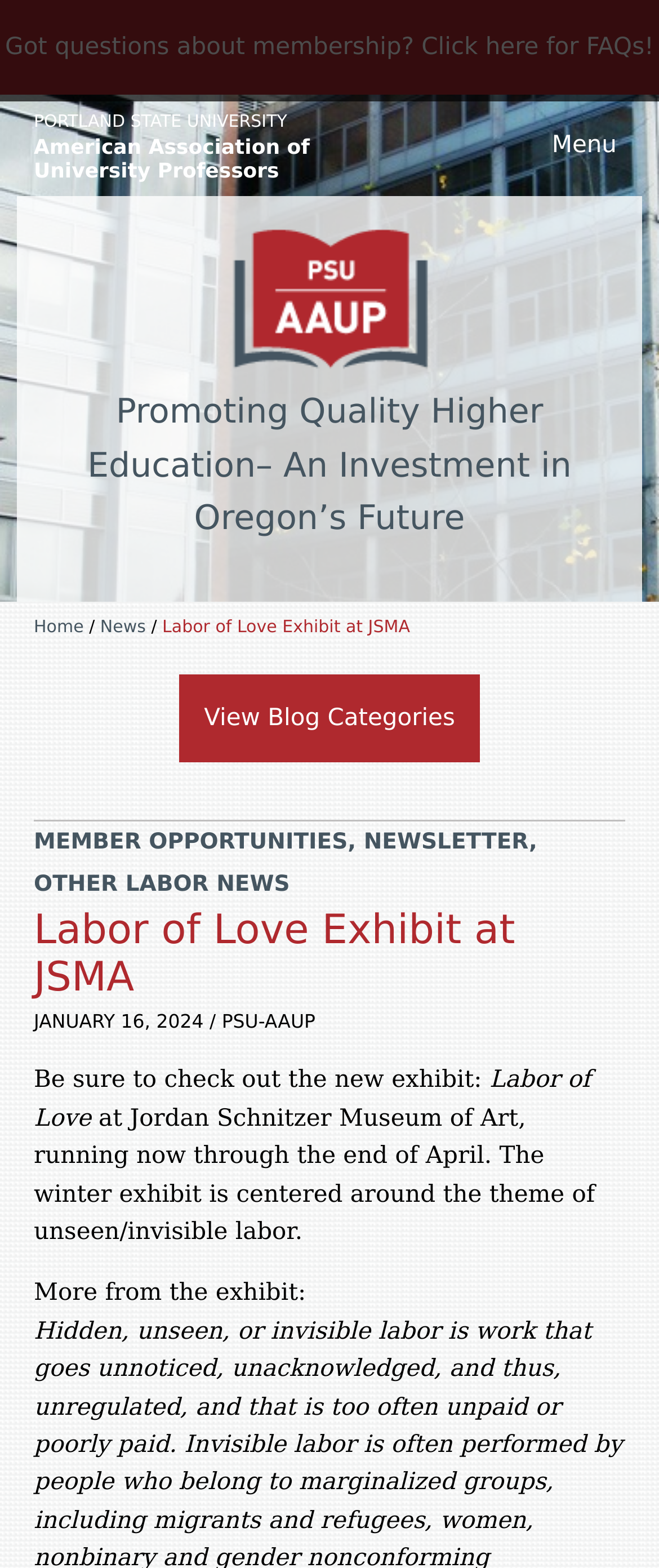Use a single word or phrase to answer the question: What is the date of the article?

JANUARY 16, 2024